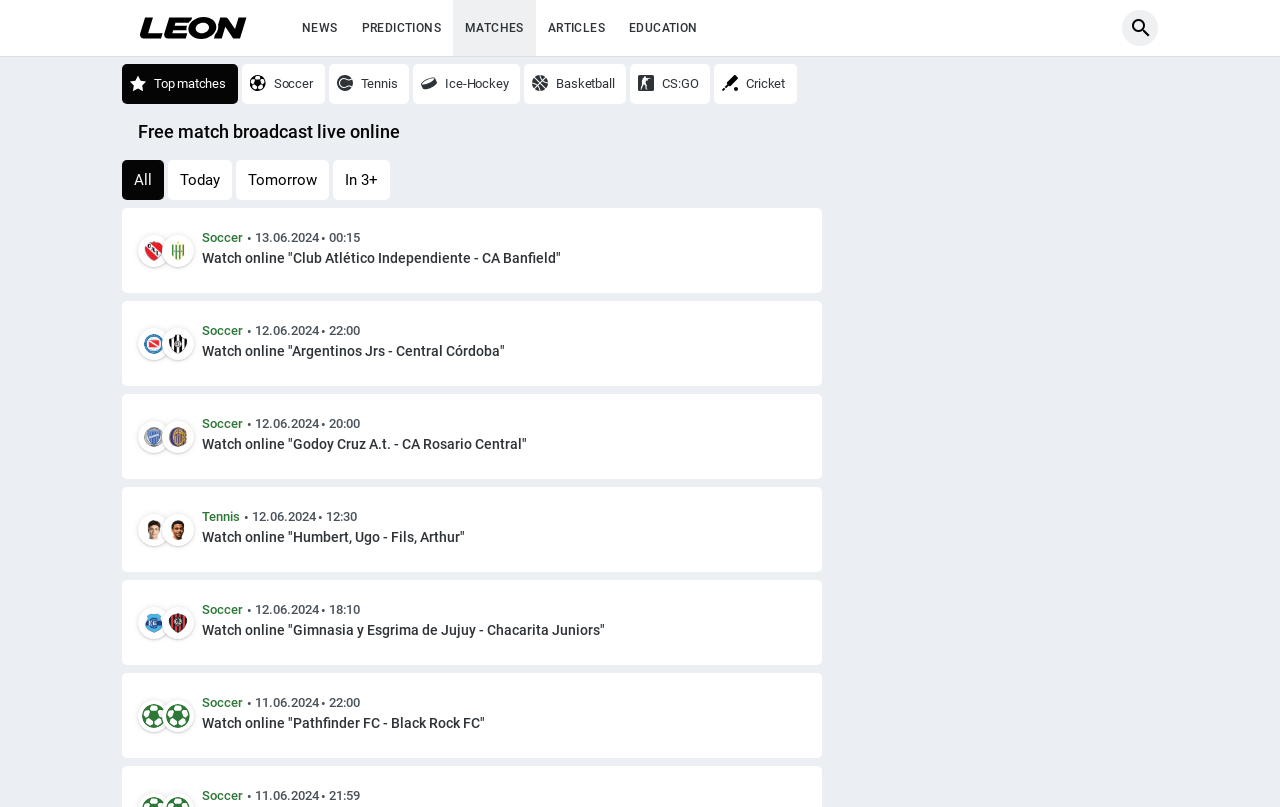Find the bounding box coordinates of the element to click in order to complete this instruction: "Click on Top matches". The bounding box coordinates must be four float numbers between 0 and 1, denoted as [left, top, right, bottom].

[0.095, 0.079, 0.186, 0.129]